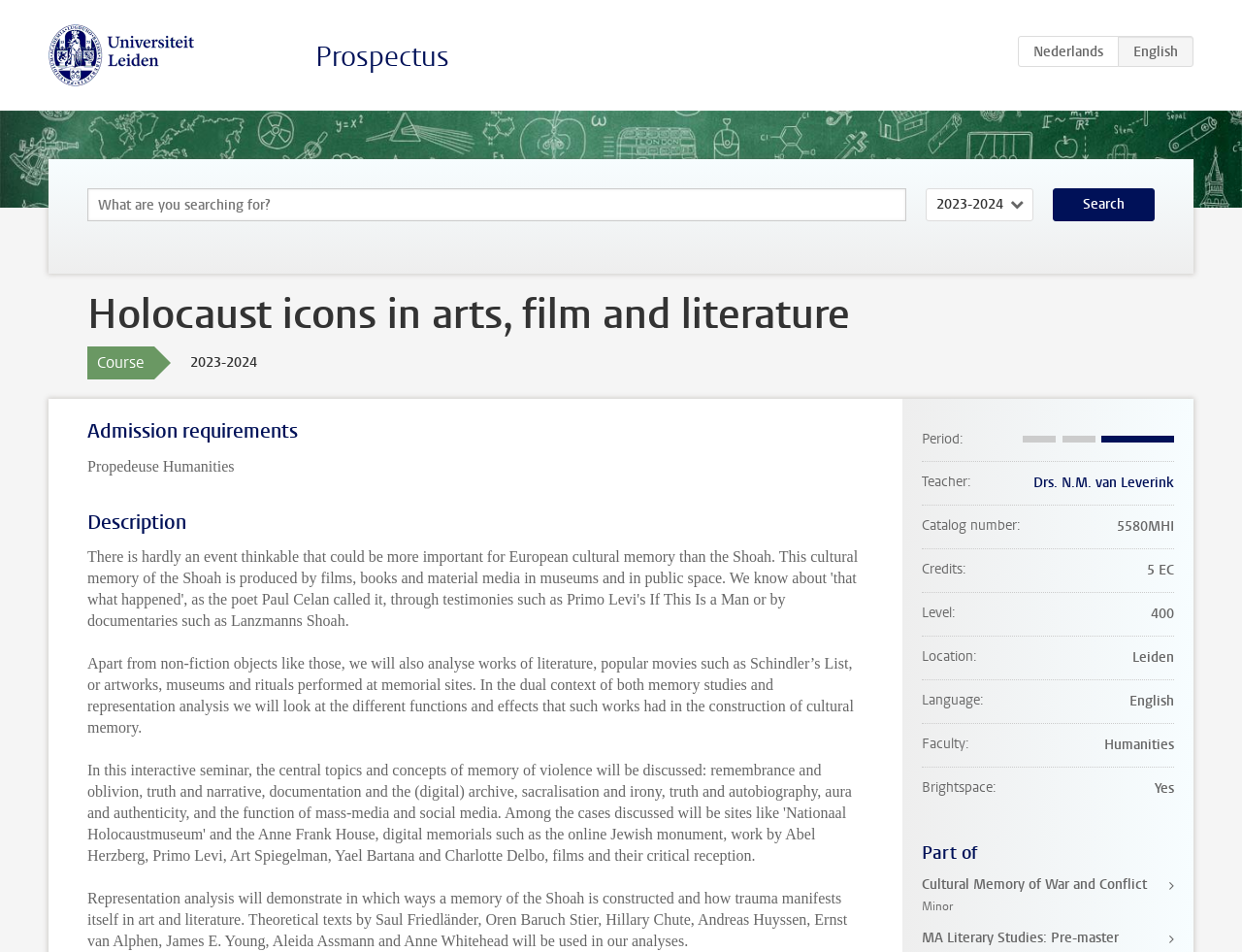Using the details in the image, give a detailed response to the question below:
What is the academic year of the course?

The academic year is mentioned next to the course title, it is '2023-2024'.